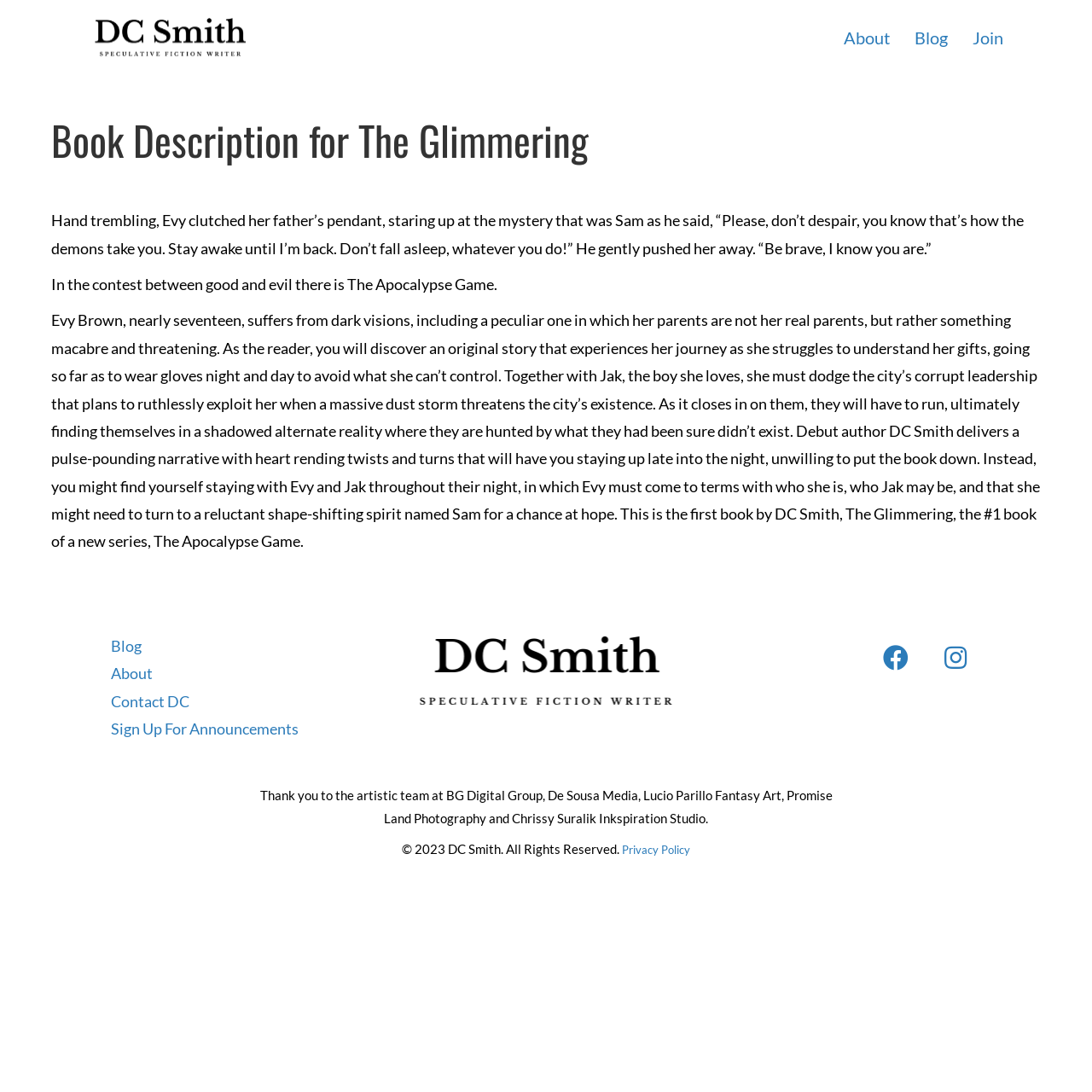What is Evy suffering from?
Please answer the question with a detailed response using the information from the screenshot.

According to the text, Evy Brown, nearly seventeen, suffers from dark visions, including a peculiar one in which her parents are not her real parents, but rather something macabre and threatening.